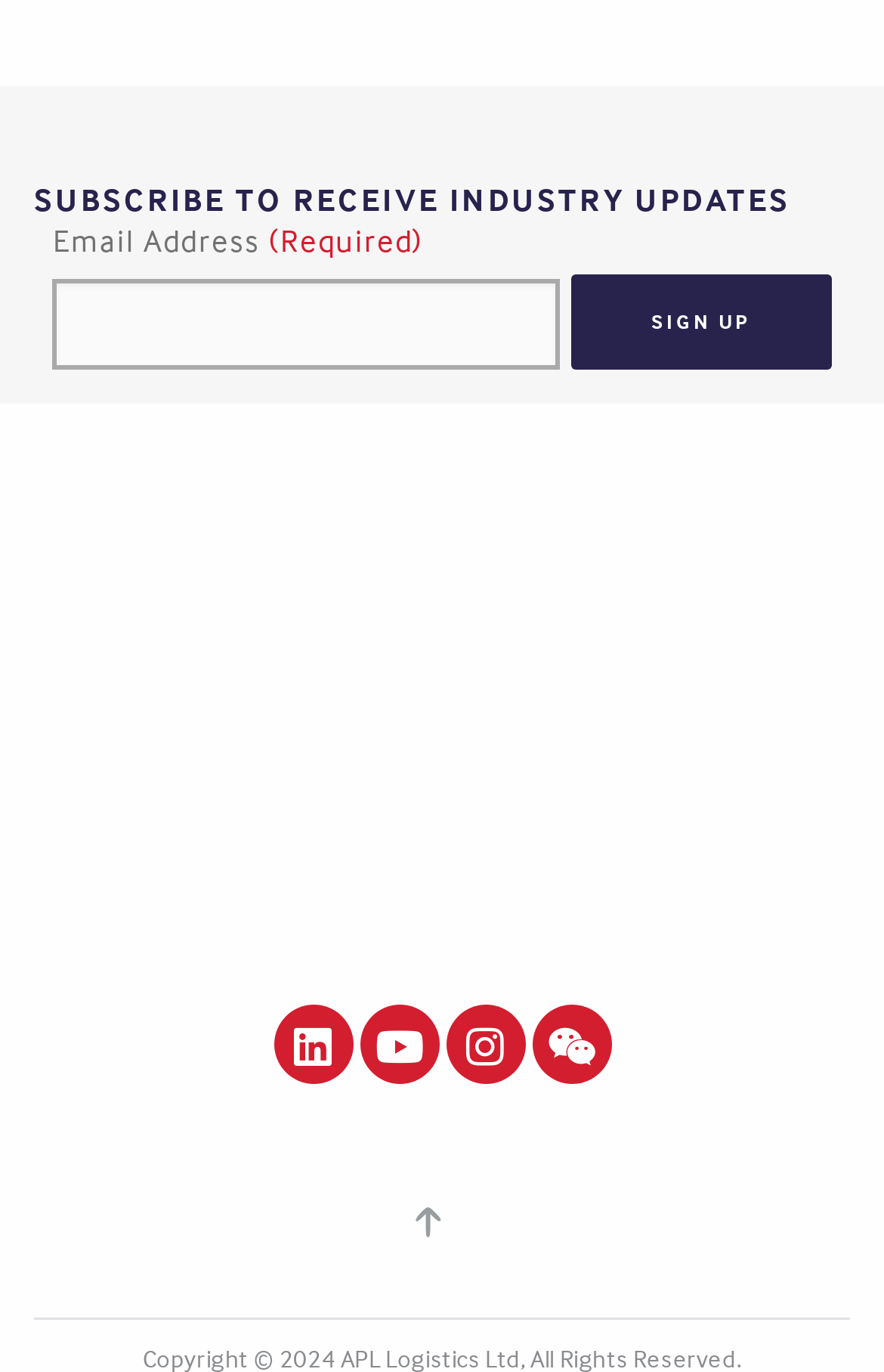What is the function of the button at the bottom of the page?
Can you provide a detailed and comprehensive answer to the question?

The button is located at the bottom of the page and has a bounding box coordinate of [0.469, 0.88, 0.5, 0.903], indicating that it is used to scroll to the top of the page, likely for convenience.